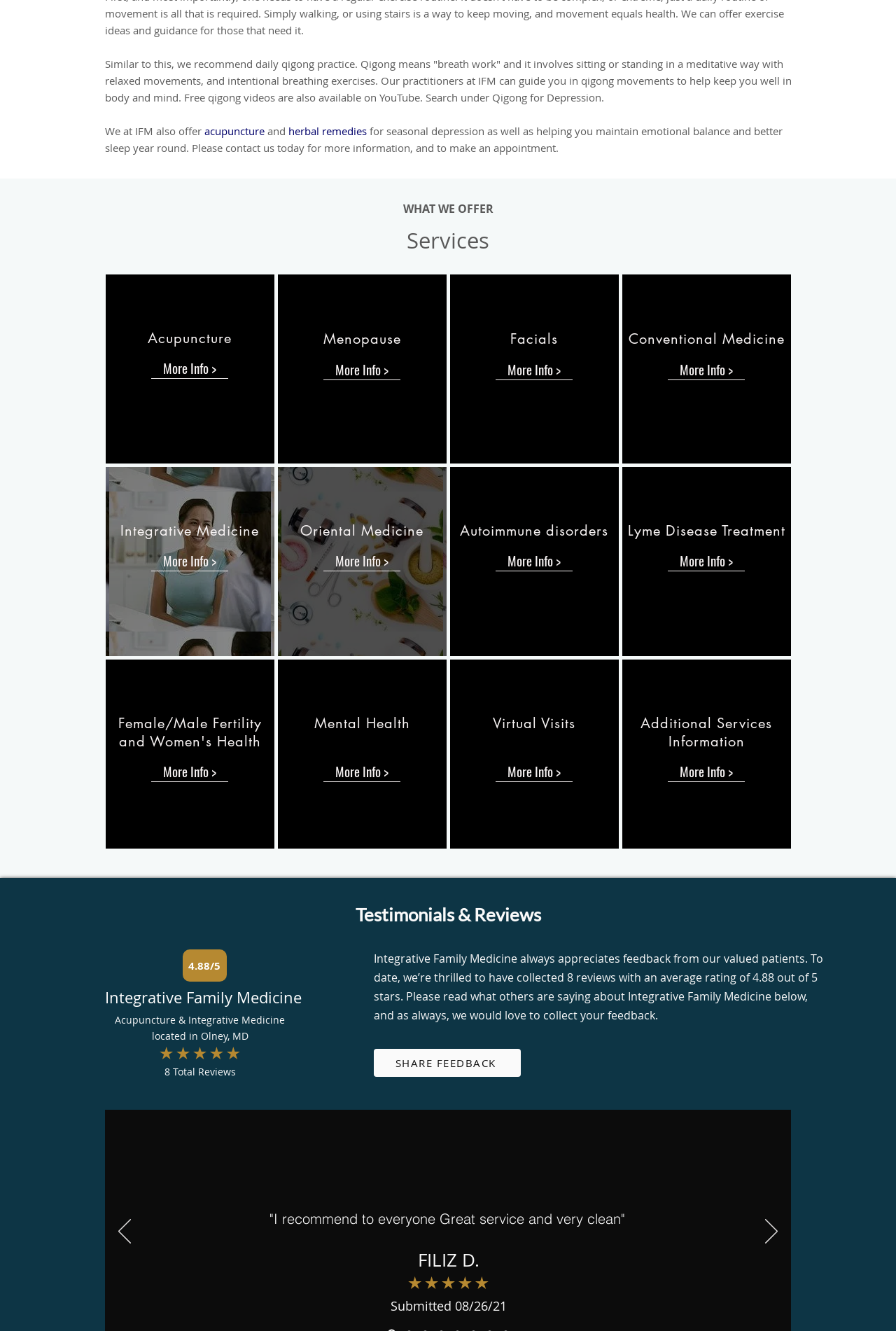Provide the bounding box coordinates for the area that should be clicked to complete the instruction: "Click on the 'Next' button for testimonials".

[0.854, 0.916, 0.868, 0.936]